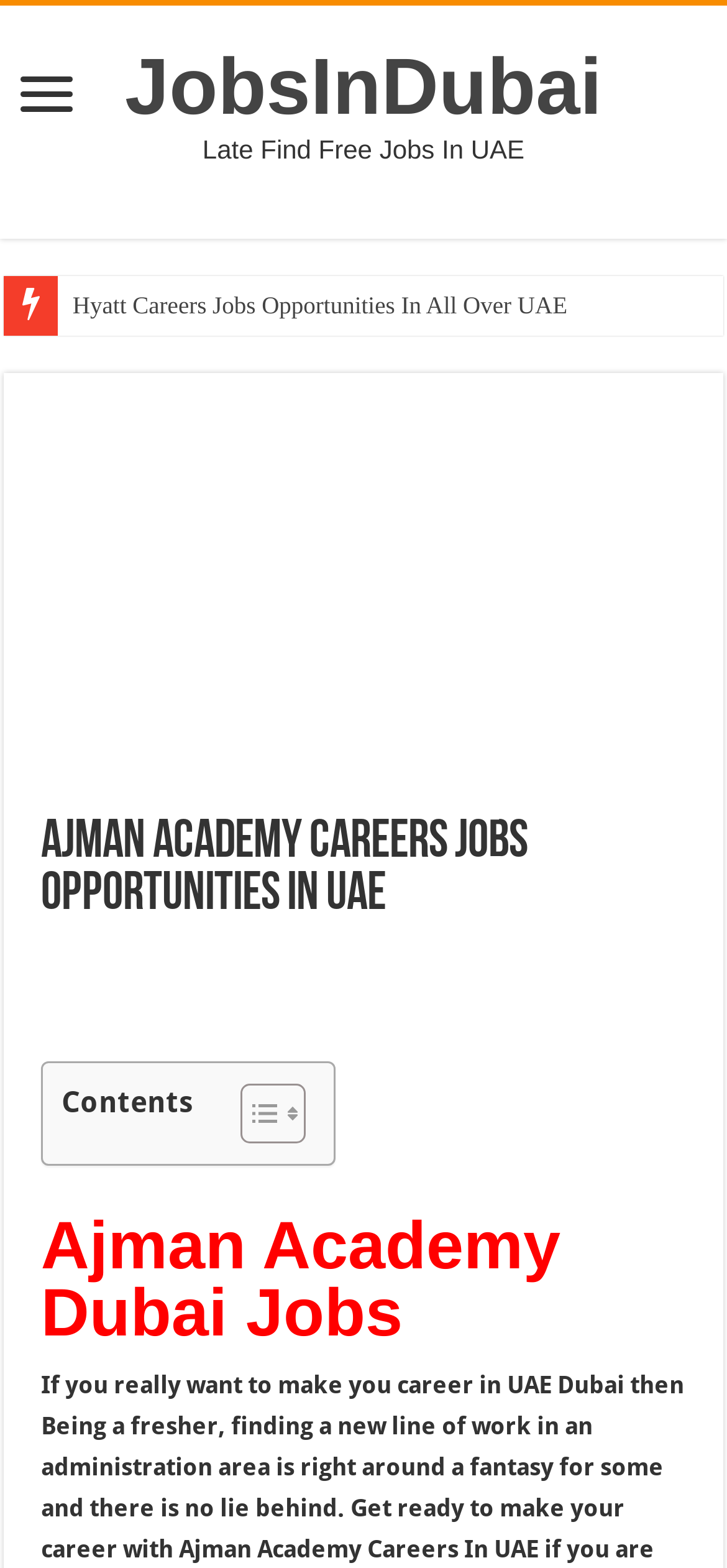Please reply to the following question using a single word or phrase: 
What is the location of the Ajman Academy jobs?

Dubai